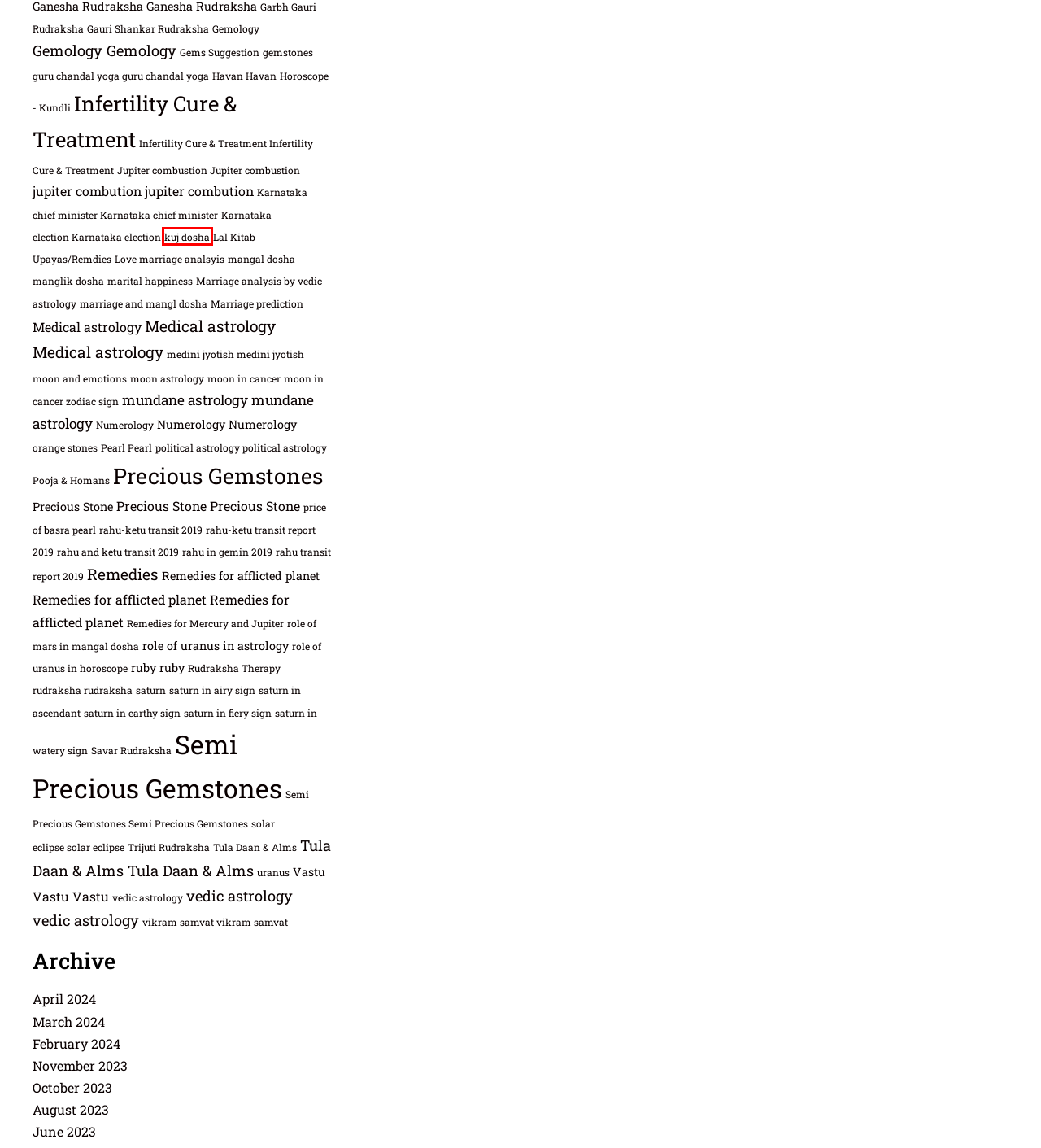Examine the screenshot of a webpage with a red bounding box around a UI element. Select the most accurate webpage description that corresponds to the new page after clicking the highlighted element. Here are the choices:
A. saturn in ascendant Archives - AstroKapoor
B. ruby ruby Archives - AstroKapoor
C. Marriage prediction Archives - AstroKapoor
D. Medical astrology Archives - AstroKapoor
E. Ganesha Rudraksha Archives - AstroKapoor
F. Karnataka election Karnataka election Archives - AstroKapoor
G. moon in cancer zodiac sign Archives - AstroKapoor
H. Horoscope - Kundli Archives - AstroKapoor

H